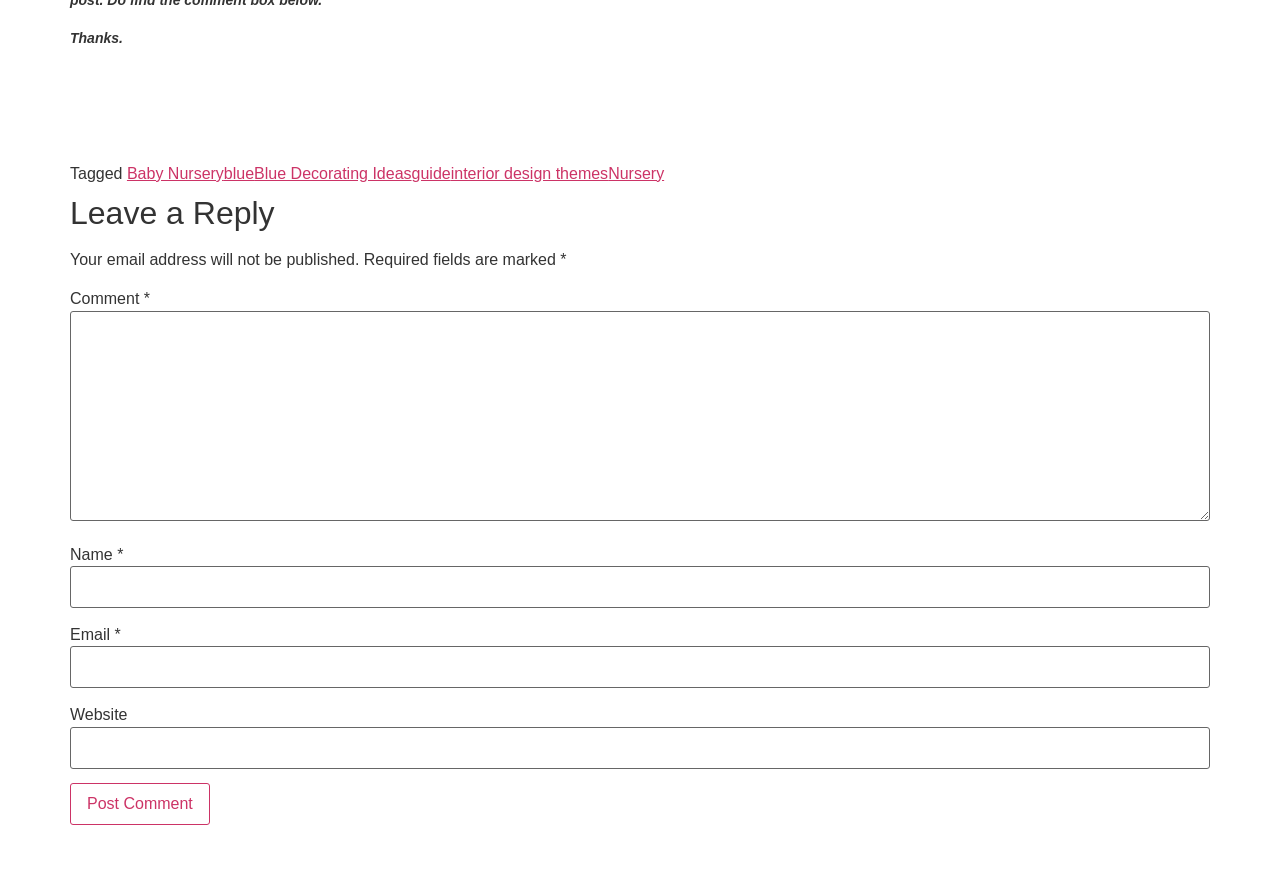Identify the bounding box coordinates of the specific part of the webpage to click to complete this instruction: "Click on the 'Blue Decorating Ideas' link".

[0.199, 0.189, 0.322, 0.209]